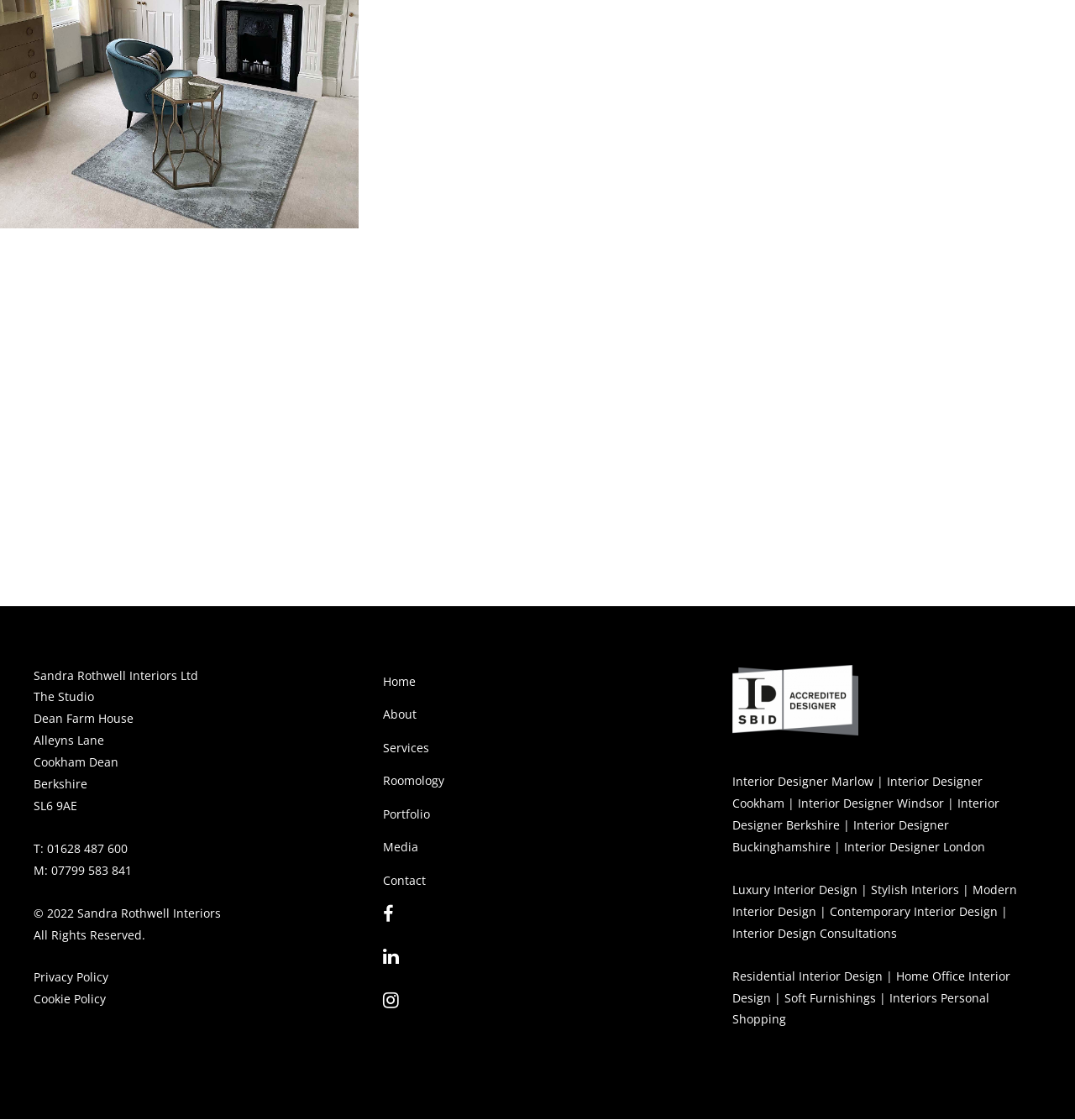Give the bounding box coordinates for the element described by: "Home Office Interior Design".

[0.681, 0.864, 0.94, 0.898]